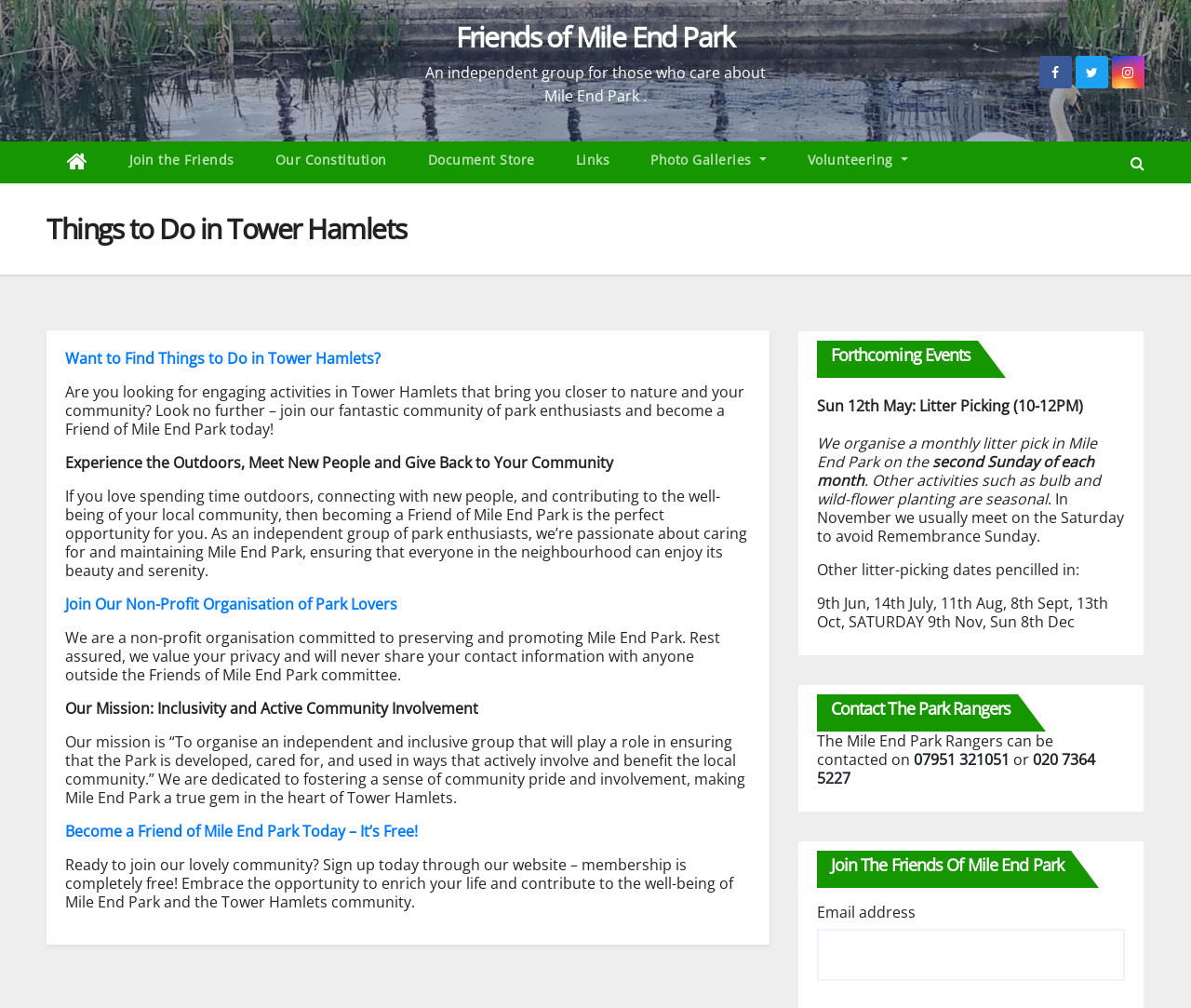Can you pinpoint the bounding box coordinates for the clickable element required for this instruction: "View forthcoming events"? The coordinates should be four float numbers between 0 and 1, i.e., [left, top, right, bottom].

[0.686, 0.338, 0.821, 0.375]